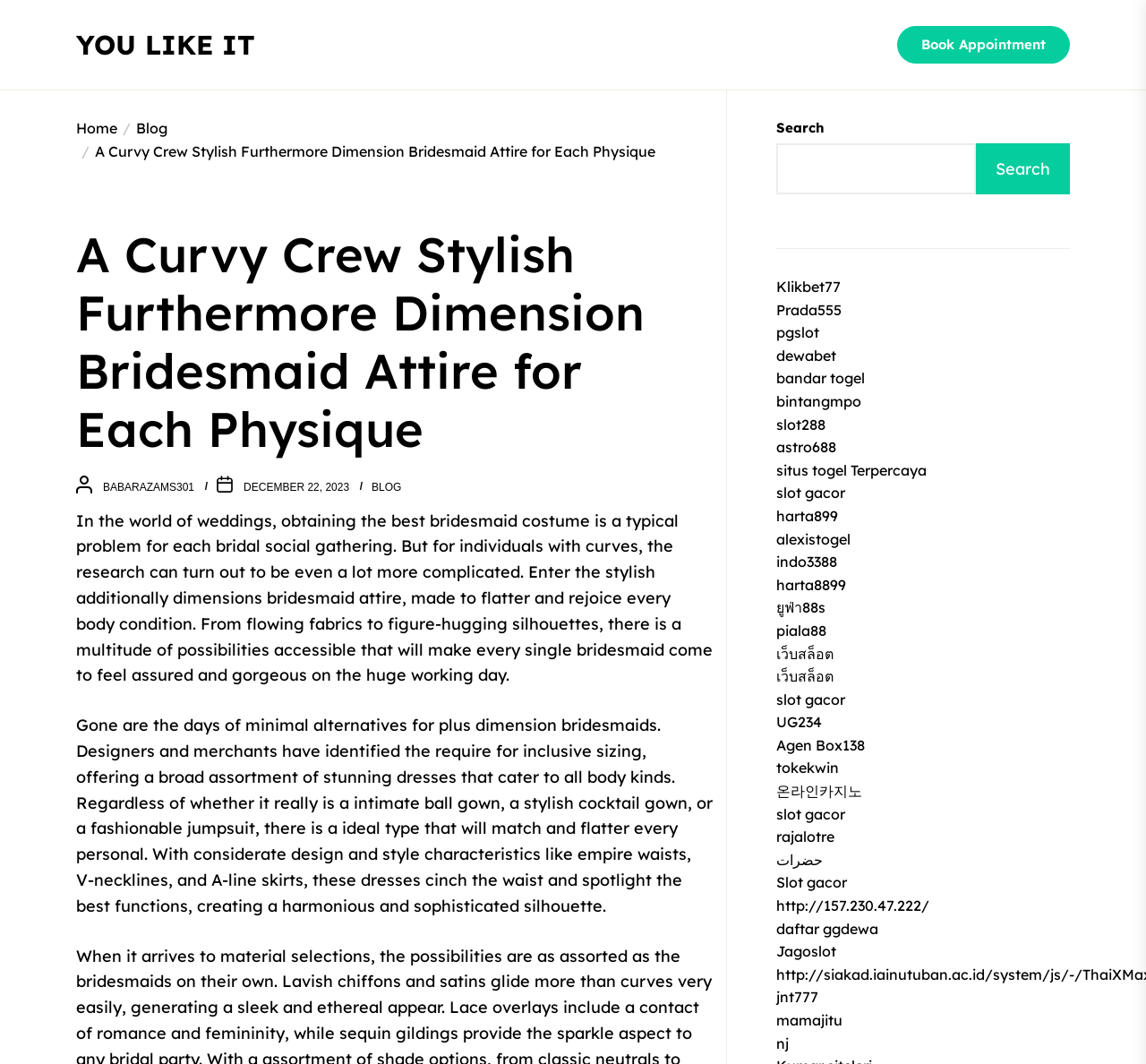What is the purpose of the search box?
From the image, provide a succinct answer in one word or a short phrase.

To search the website